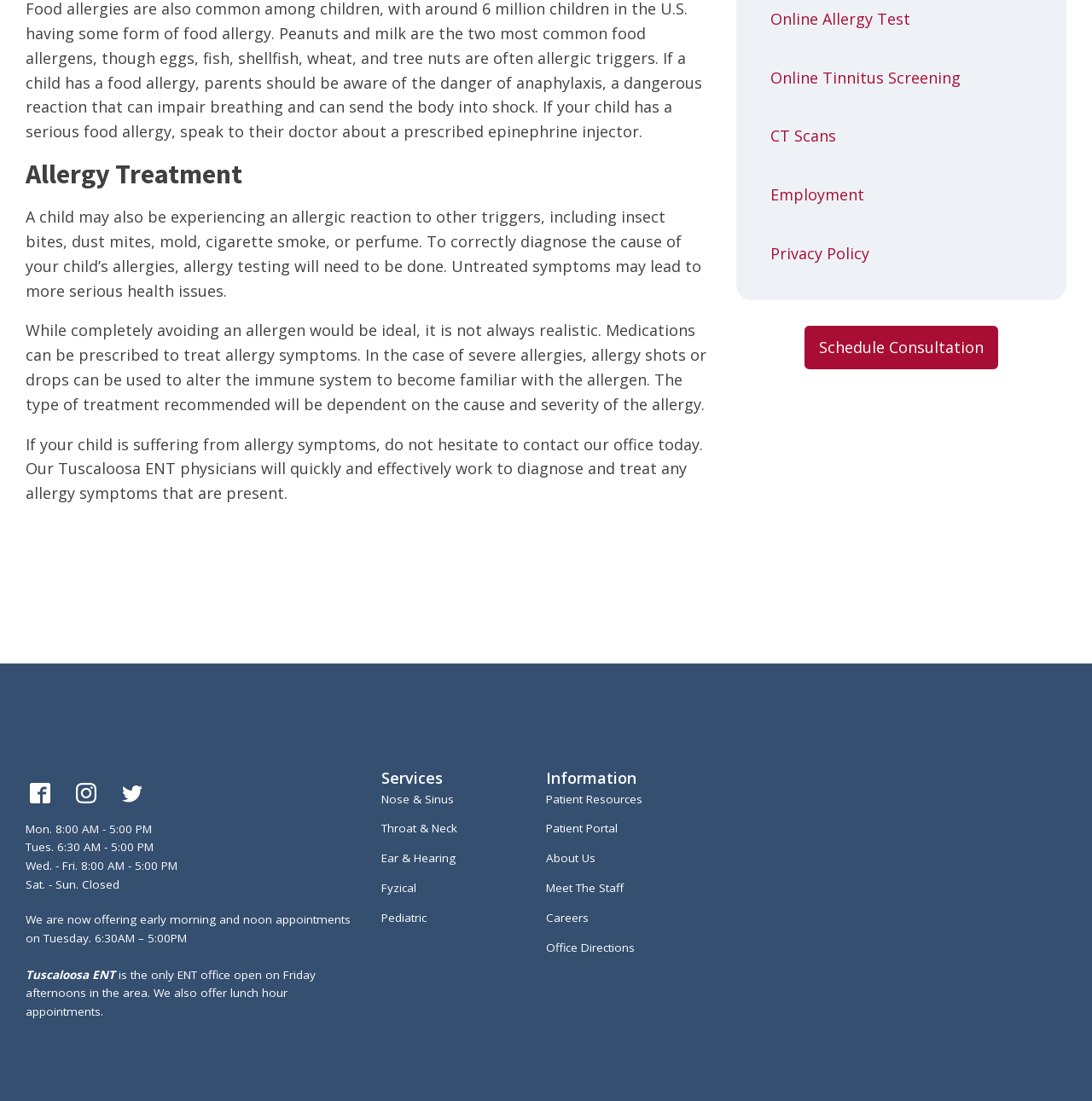Locate the bounding box coordinates of the element to click to perform the following action: 'Learn more about 'Nose & Sinus' services'. The coordinates should be given as four float values between 0 and 1, in the form of [left, top, right, bottom].

[0.349, 0.718, 0.415, 0.745]